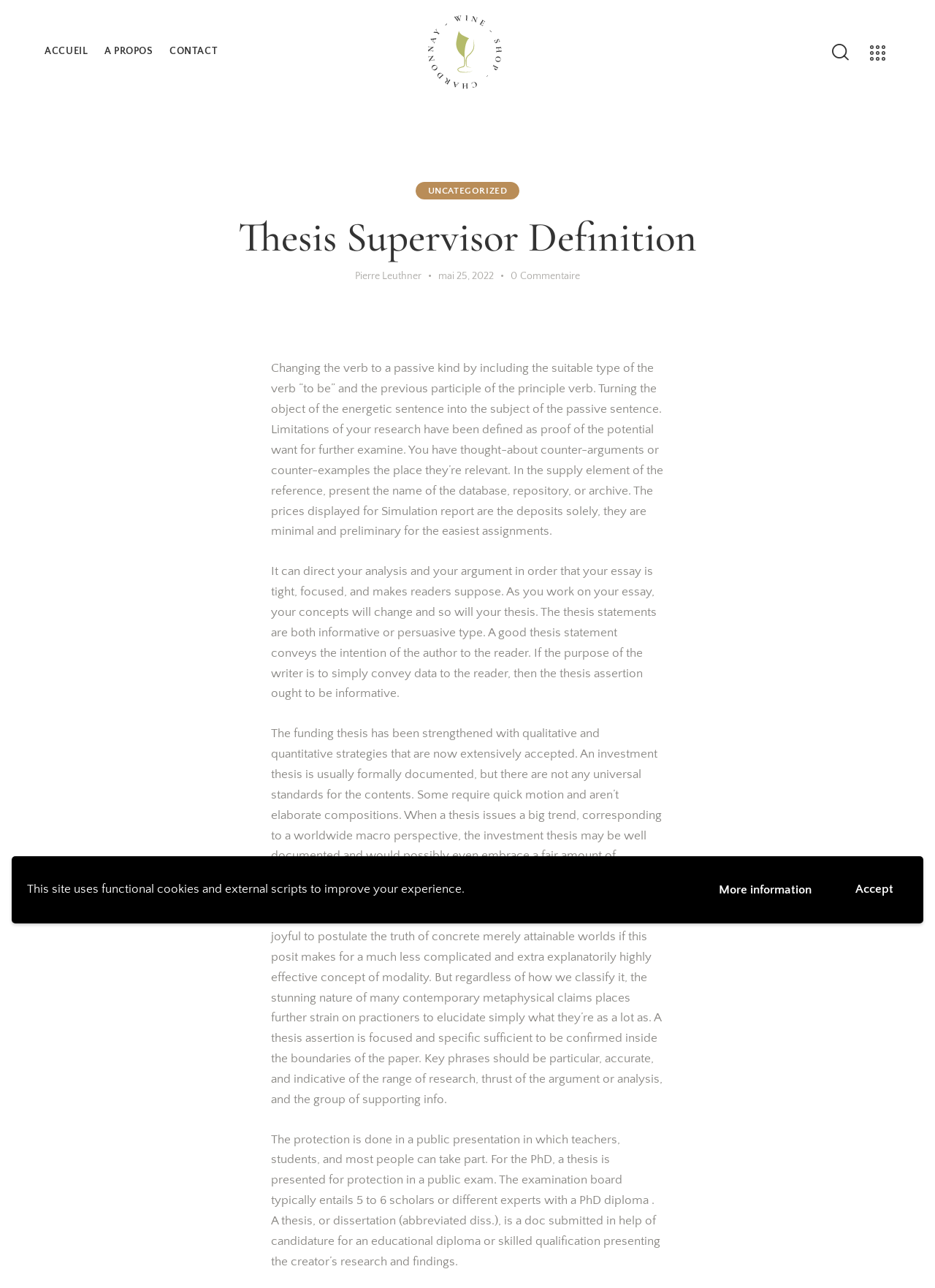Identify the bounding box coordinates of the region that needs to be clicked to carry out this instruction: "Click the 'Les saveurs de Mohanne' link". Provide these coordinates as four float numbers ranging from 0 to 1, i.e., [left, top, right, bottom].

[0.457, 0.035, 0.536, 0.045]